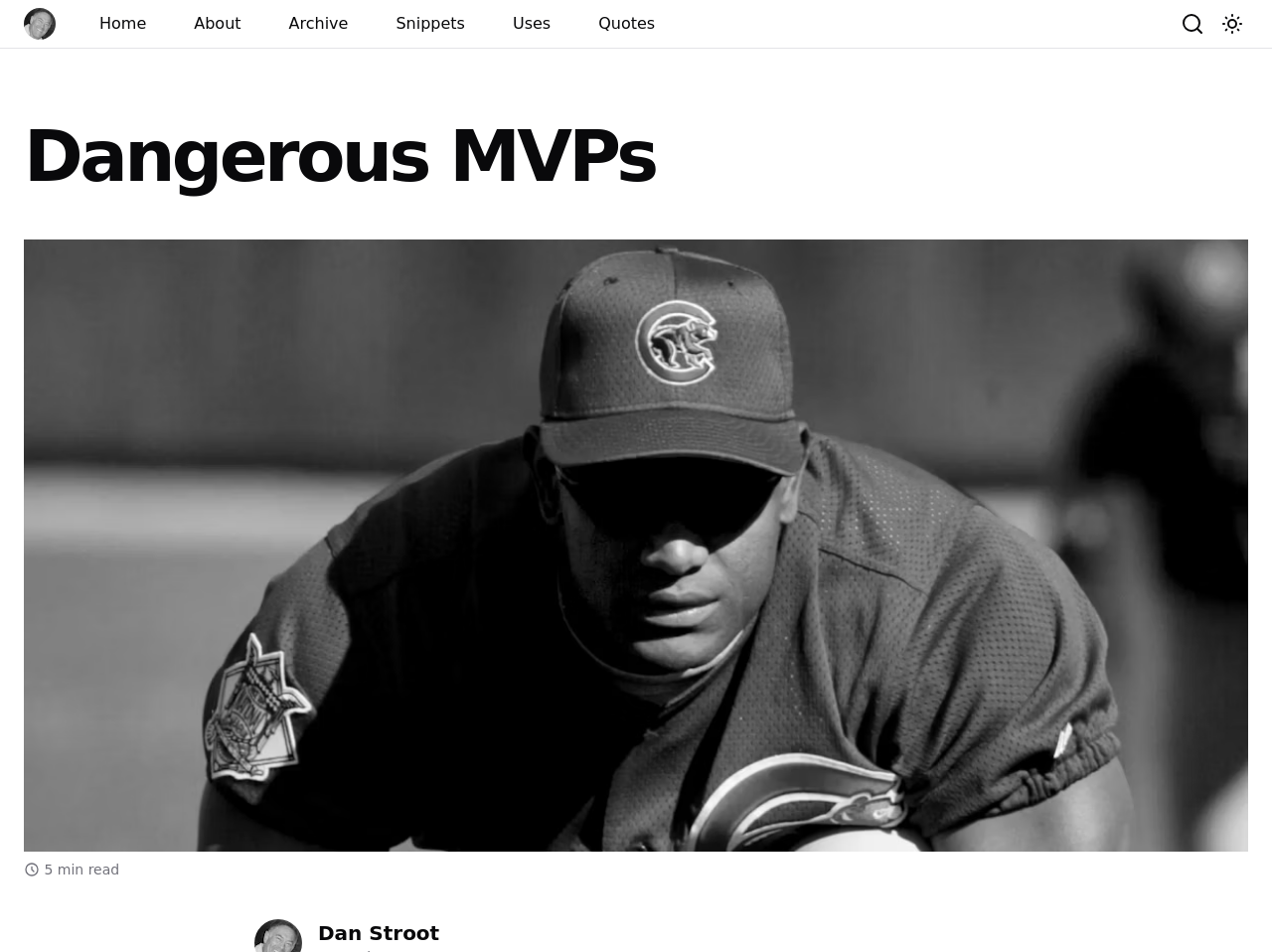Please predict the bounding box coordinates of the element's region where a click is necessary to complete the following instruction: "read about dangerous MVPs". The coordinates should be represented by four float numbers between 0 and 1, i.e., [left, top, right, bottom].

[0.019, 0.126, 0.981, 0.201]